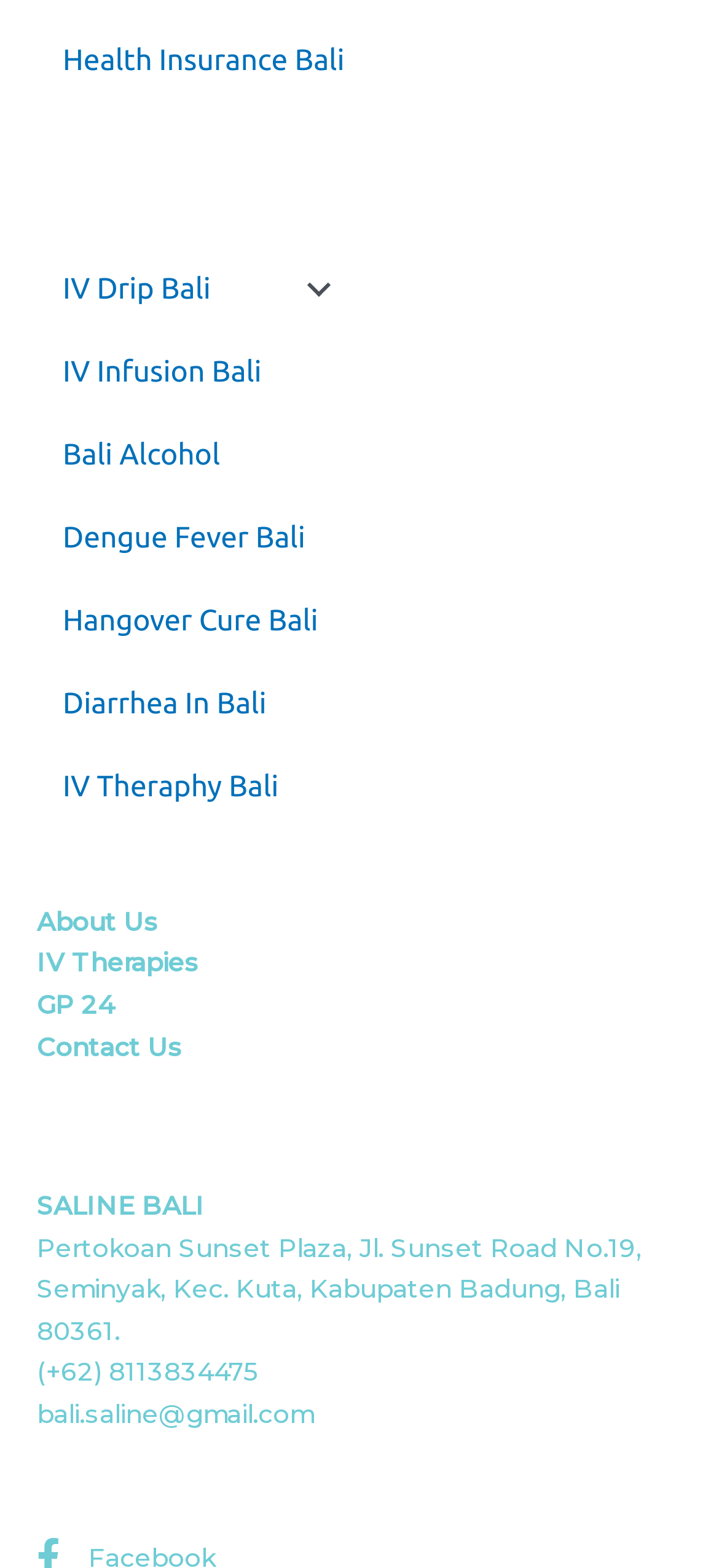Locate the bounding box coordinates of the area where you should click to accomplish the instruction: "Navigate to IV Drip Bali".

[0.051, 0.159, 0.478, 0.21]